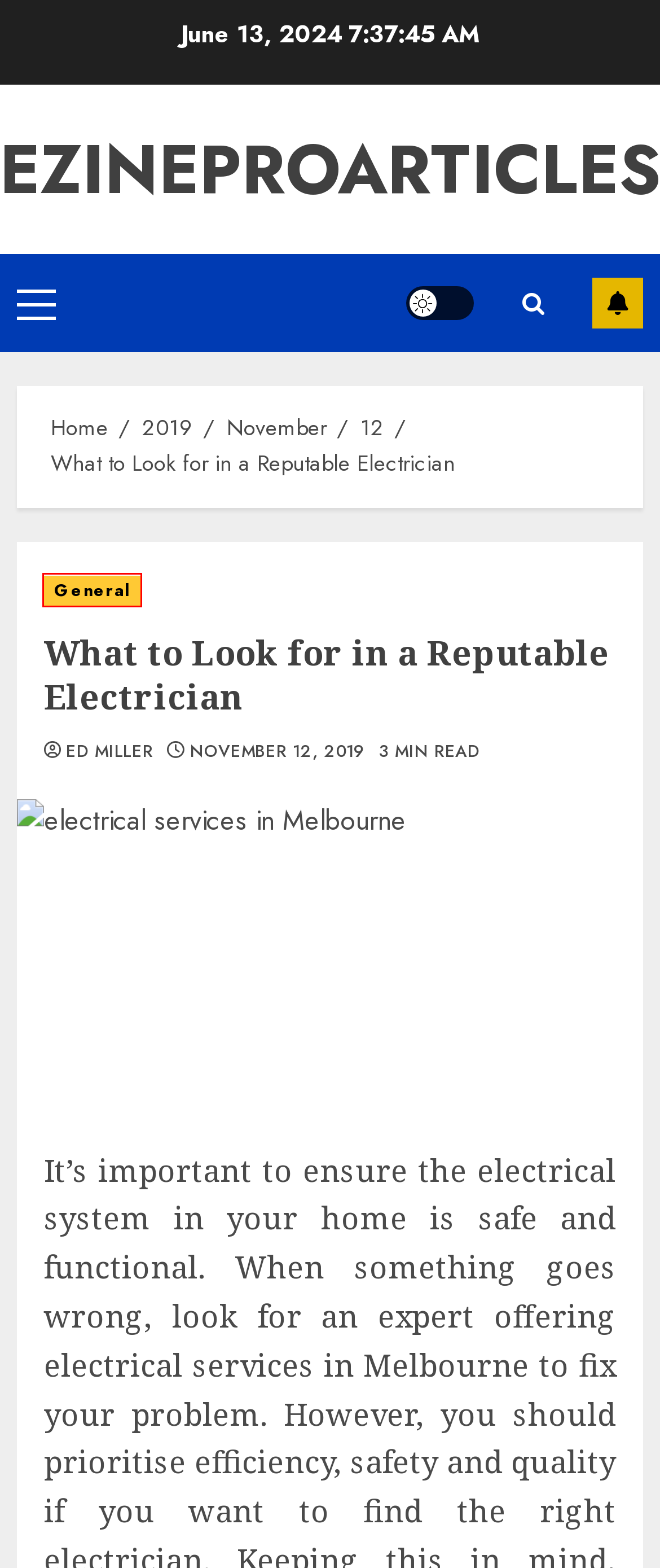You have been given a screenshot of a webpage with a red bounding box around a UI element. Select the most appropriate webpage description for the new webpage that appears after clicking the element within the red bounding box. The choices are:
A. December 2023 - Ezineproarticles
B. Life Style Archives - Ezineproarticles
C. Ed Miller, Author at Ezineproarticles
D. Explore Historic Charm: Browse Houses for Sale in Old Metairie - Ezineproarticles
E. April 2019 - Ezineproarticles
F. Finance Archives - Ezineproarticles
G. General Archives - Ezineproarticles
H. Law Archives - Ezineproarticles

G